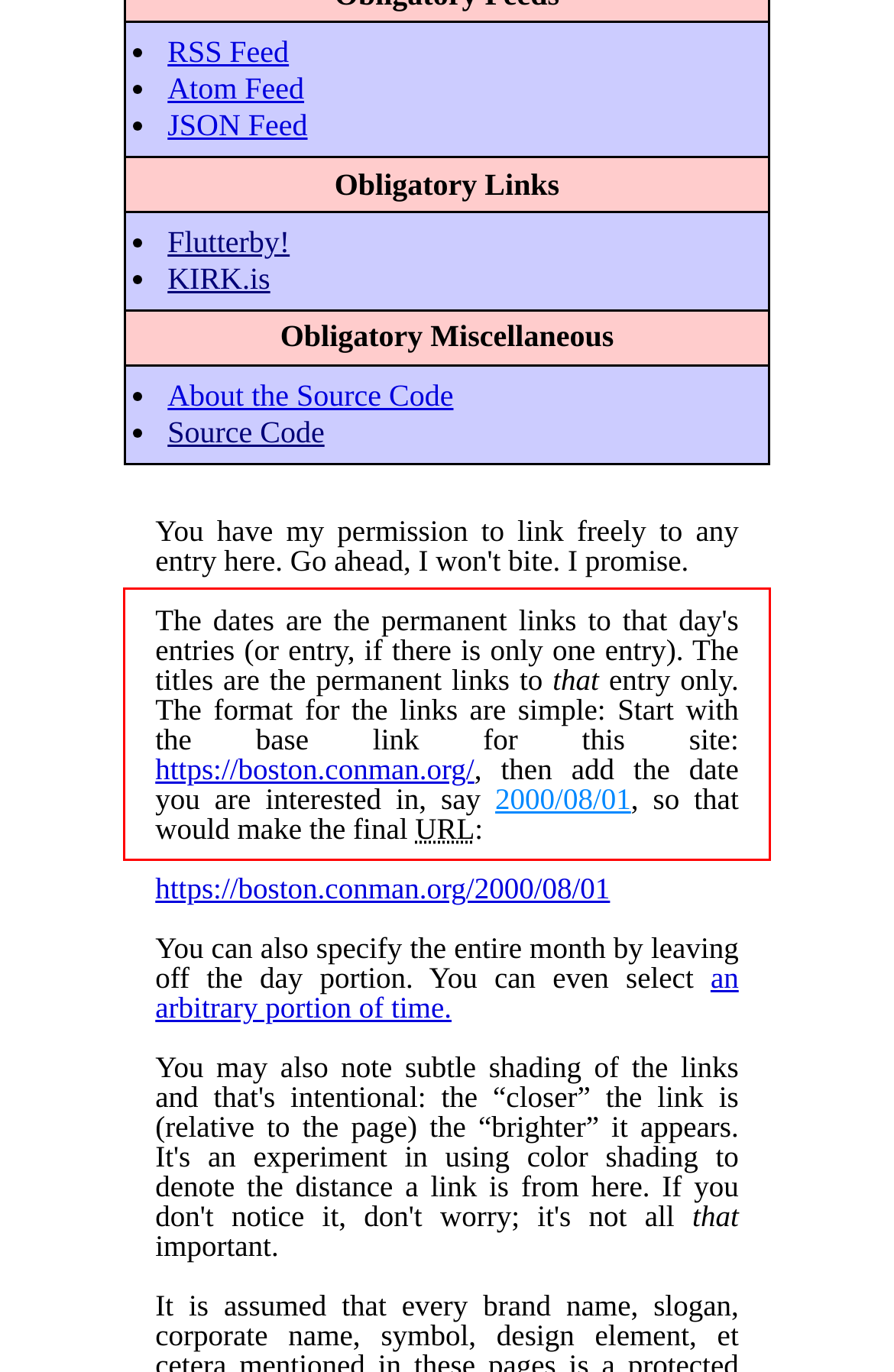Your task is to recognize and extract the text content from the UI element enclosed in the red bounding box on the webpage screenshot.

The dates are the permanent links to that day's entries (or entry, if there is only one entry). The titles are the permanent links to that entry only. The format for the links are simple: Start with the base link for this site: https://boston.conman.org/, then add the date you are interested in, say 2000/08/01, so that would make the final URL: